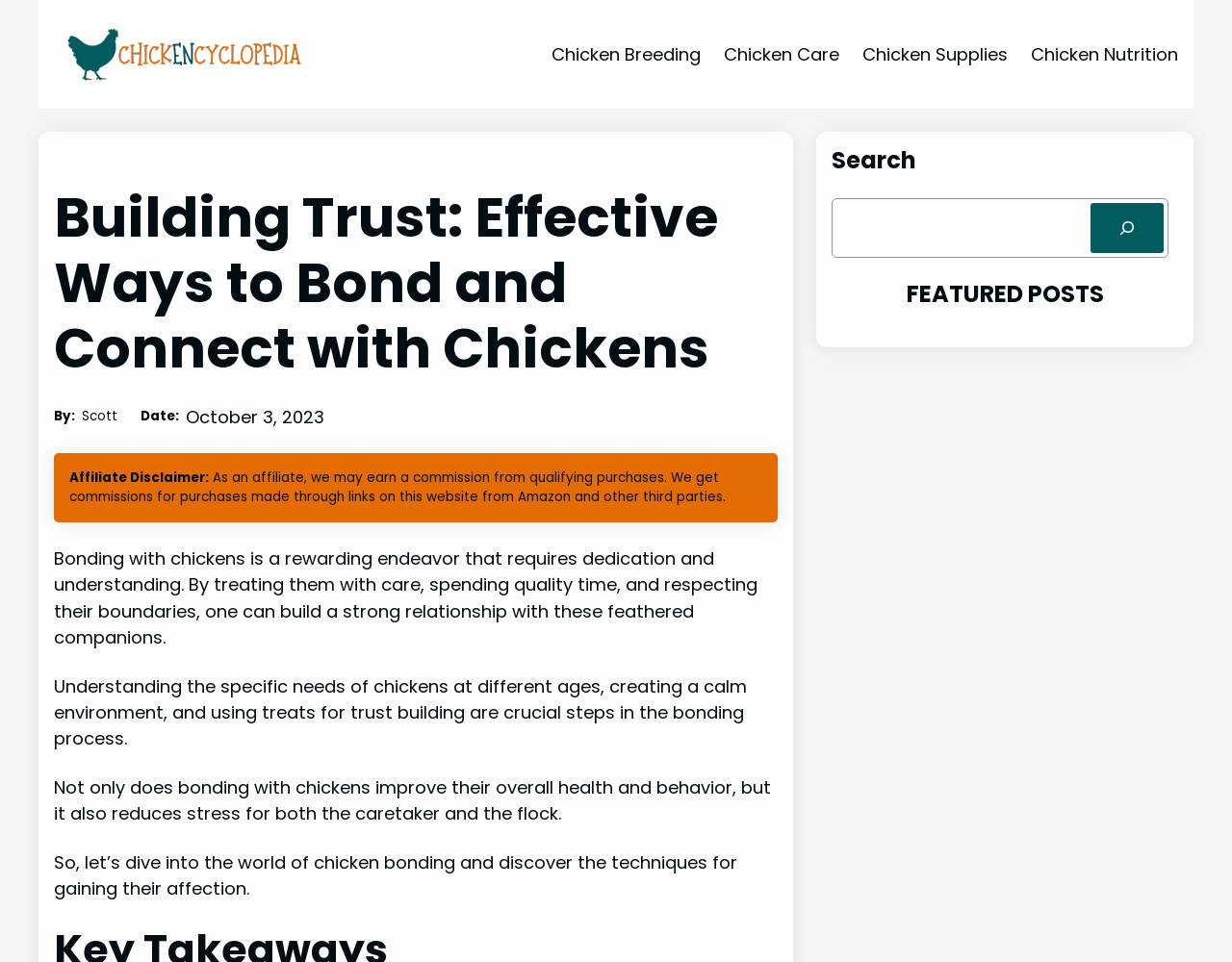What is the author's name?
Please analyze the image and answer the question with as much detail as possible.

The author's name is mentioned in the webpage content, specifically in the section that says 'By: Scott'.